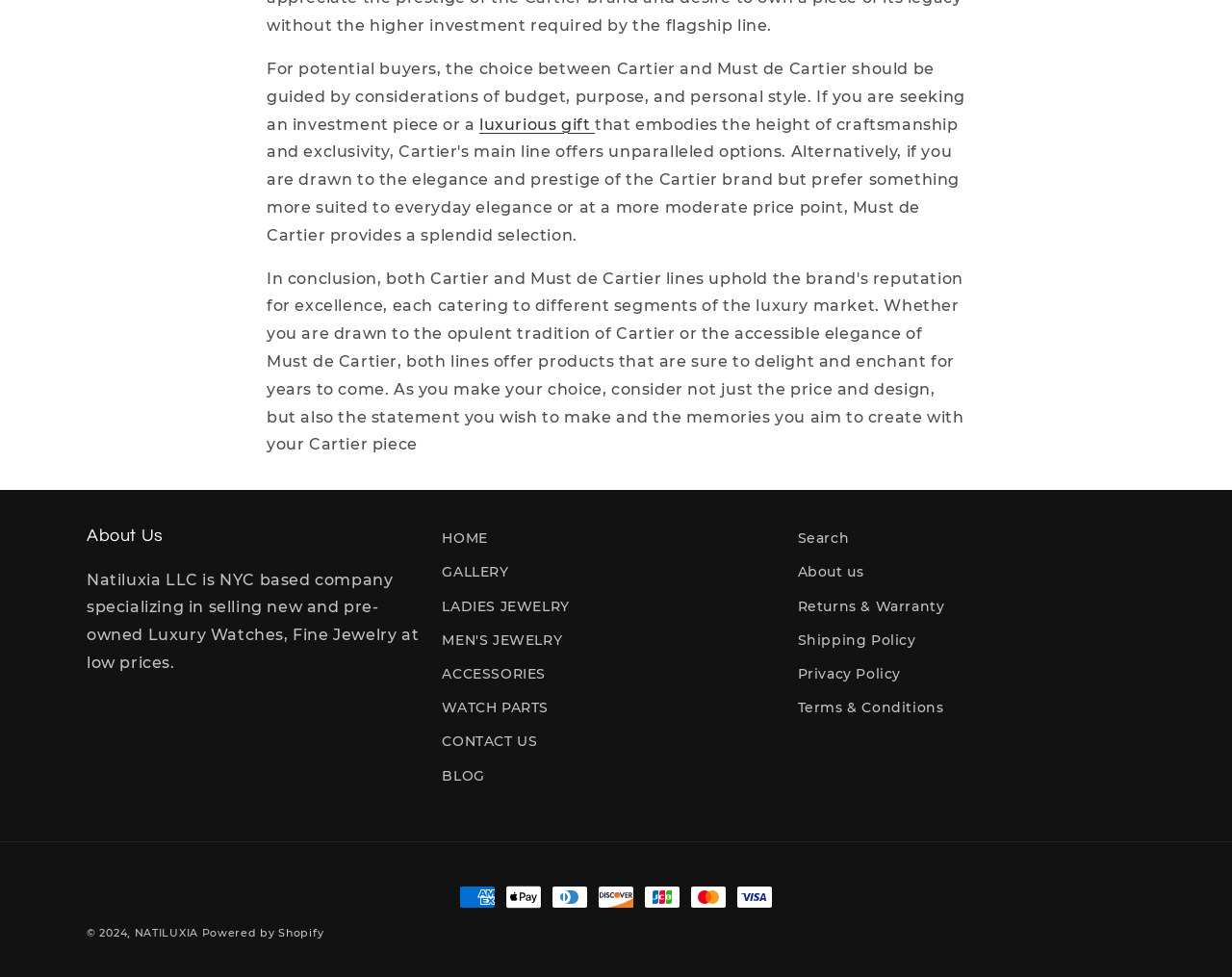What is the purpose of Cartier and Must de Cartier?
From the screenshot, provide a brief answer in one word or phrase.

Investment piece or luxurious gift